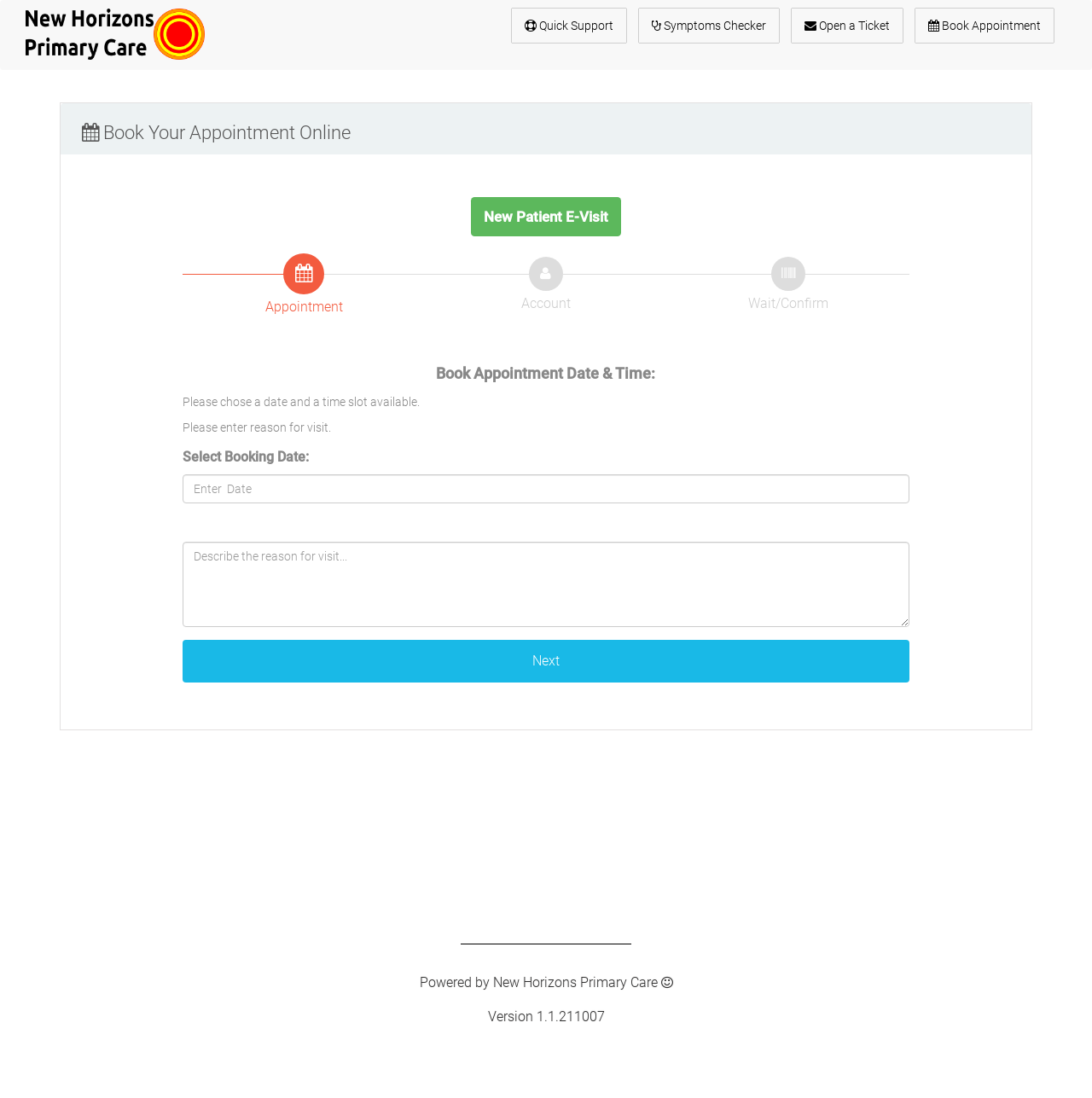What is the current version of this webpage? Look at the image and give a one-word or short phrase answer.

1.1.211007